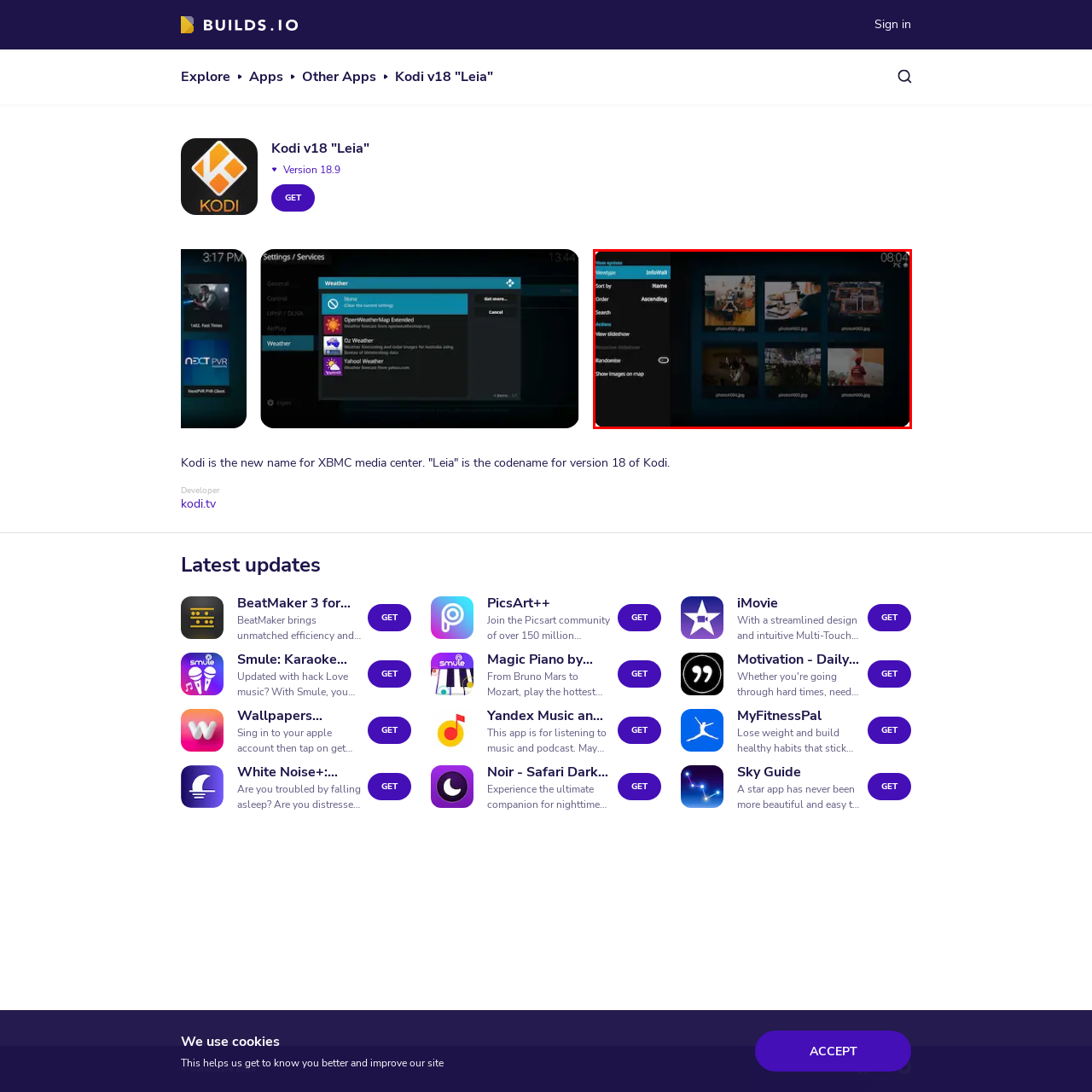Observe the image within the red boundary, What options are available in the vertical navigation panel? Respond with a one-word or short phrase answer.

Viewing preferences and sorting methods